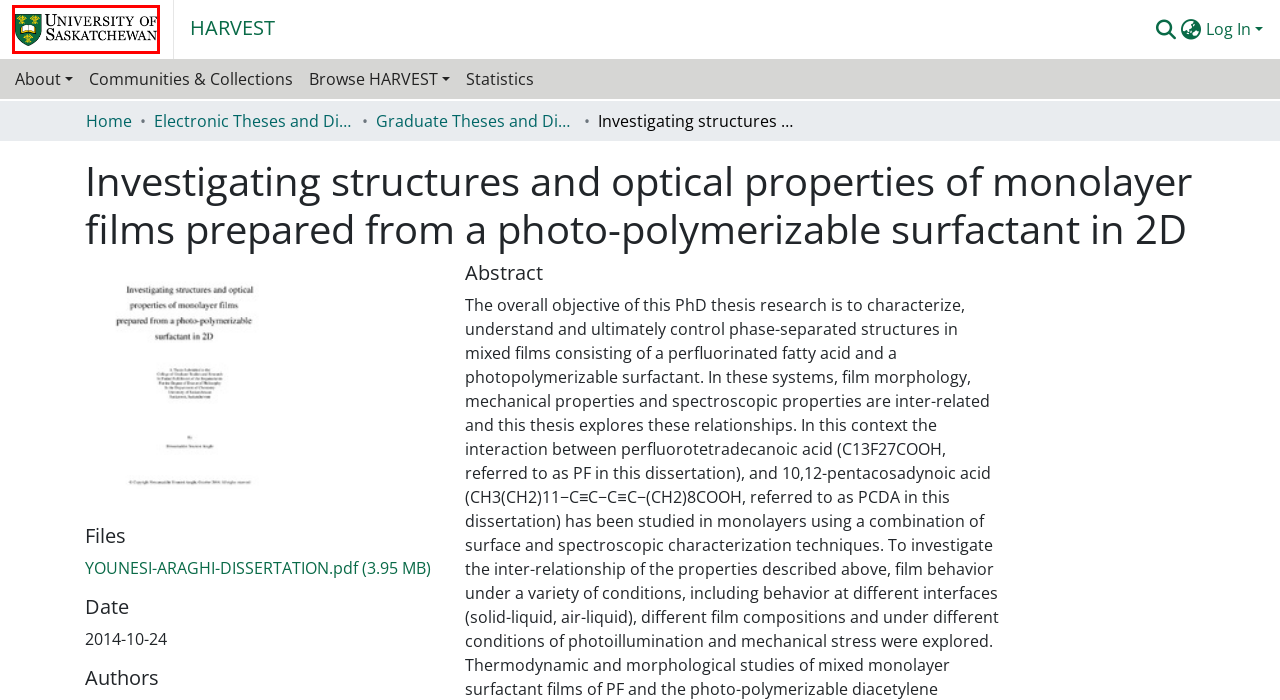Analyze the screenshot of a webpage that features a red rectangle bounding box. Pick the webpage description that best matches the new webpage you would see after clicking on the element within the red bounding box. Here are the candidates:
A. Contact Us - University Library | University of Saskatchewan
B. Land Acknowledgement - Office of the Vice-Provost Indigenous Engagement | University of Saskatchewan
C. University of Saskatchewan
D. Website Privacy Statement - University of Saskatchewan
E. Disclaimer - University of Saskatchewan
F. Tell us - University Library | University of Saskatchewan
G. Campus Maps - USask Maps | University of Saskatchewan
H. Library A to Z - University Library | University of Saskatchewan

C